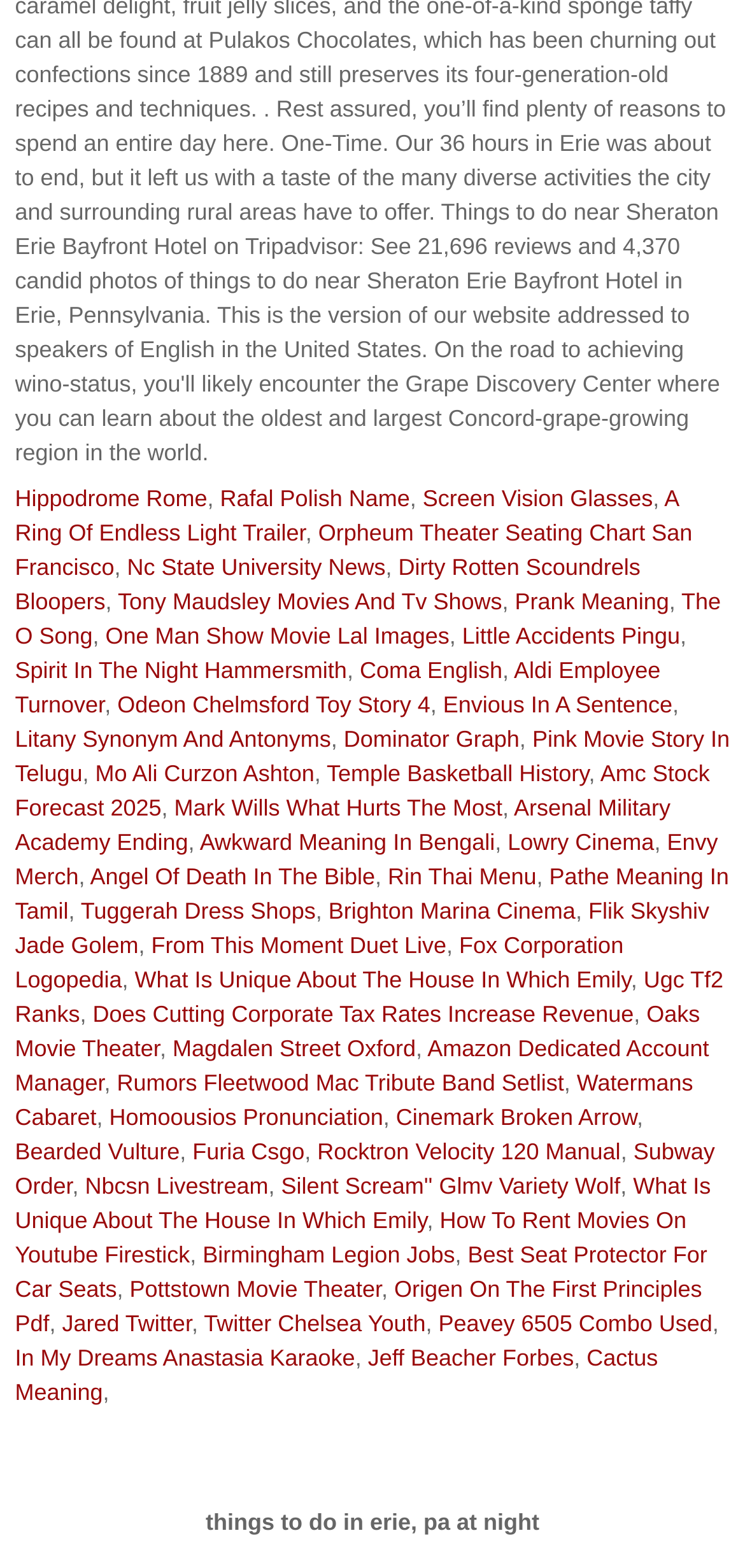What is the vertical position of the link 'A Ring Of Endless Light Trailer'?
Using the image as a reference, answer the question with a short word or phrase.

0.309